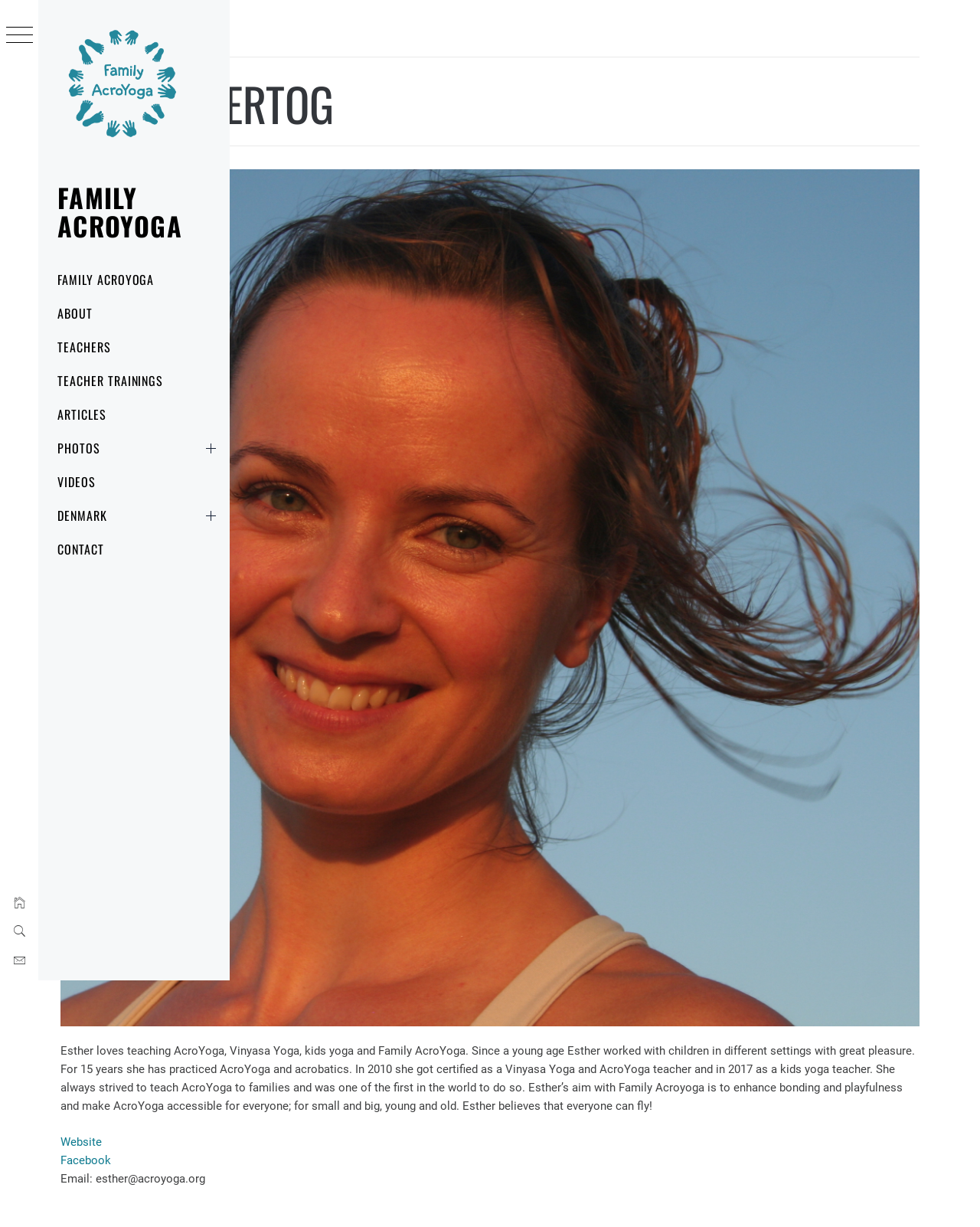Please specify the bounding box coordinates of the clickable section necessary to execute the following command: "View the PHOTOS".

[0.039, 0.352, 0.234, 0.379]